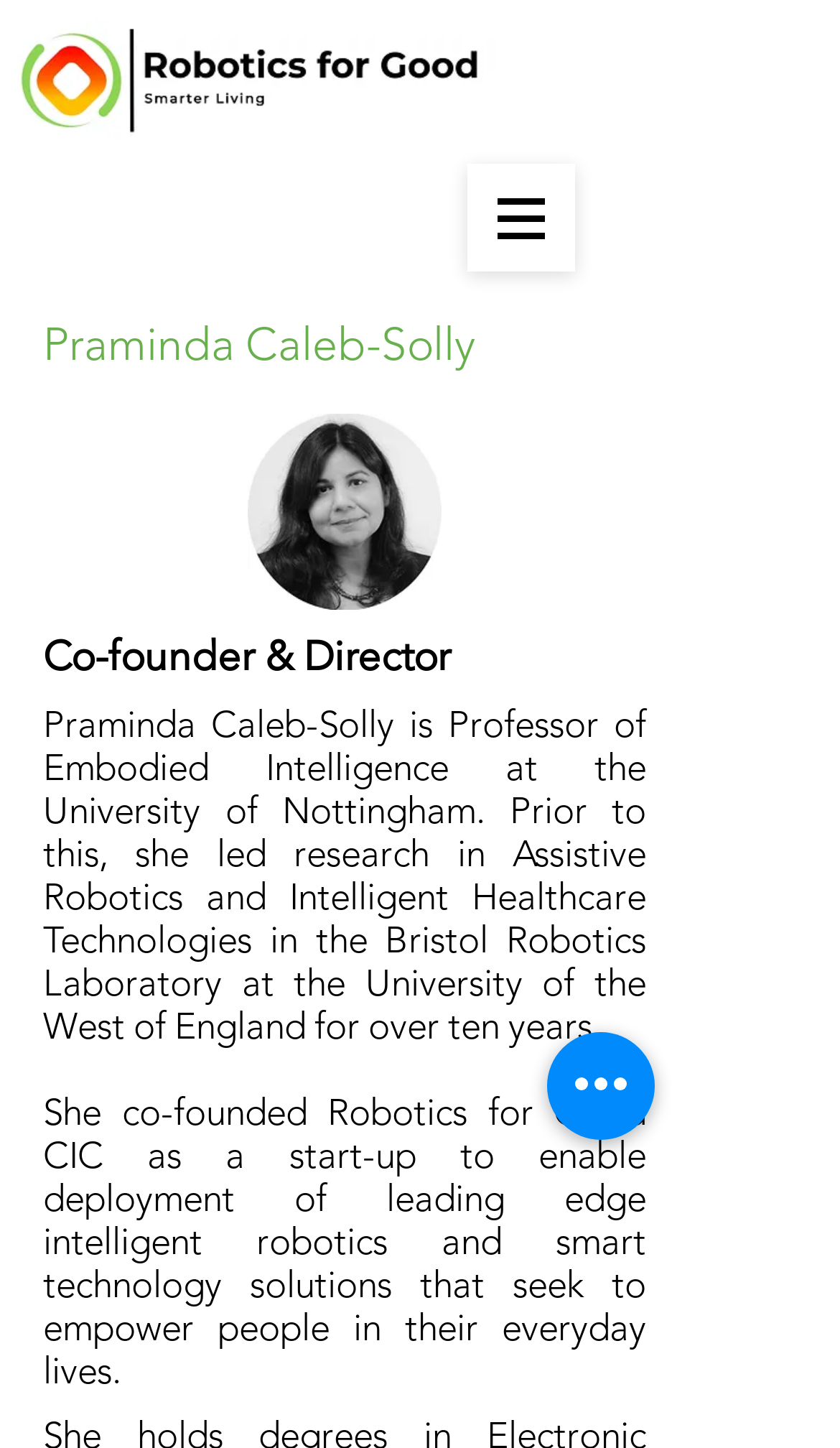Using the image as a reference, answer the following question in as much detail as possible:
Where did Praminda Caleb-Solly lead research prior to her current position?

According to the webpage, Praminda Caleb-Solly led research in Assistive Robotics and Intelligent Healthcare Technologies in the Bristol Robotics Laboratory at the University of the West of England for over ten years, prior to her current position as Professor of Embodied Intelligence at the University of Nottingham.